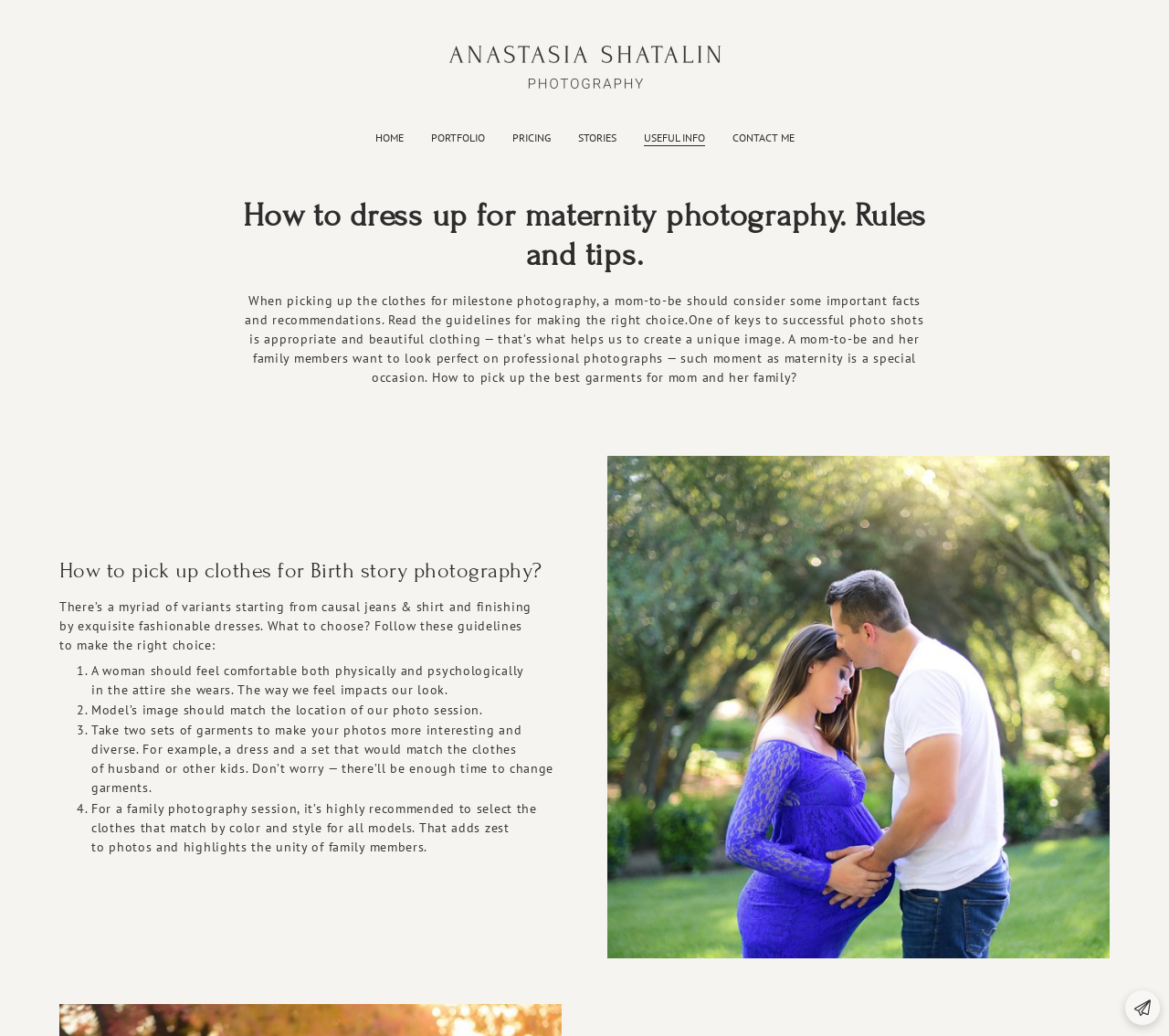Provide a single word or phrase to answer the given question: 
What is the importance of feeling comfortable in the attire?

Impacts our look